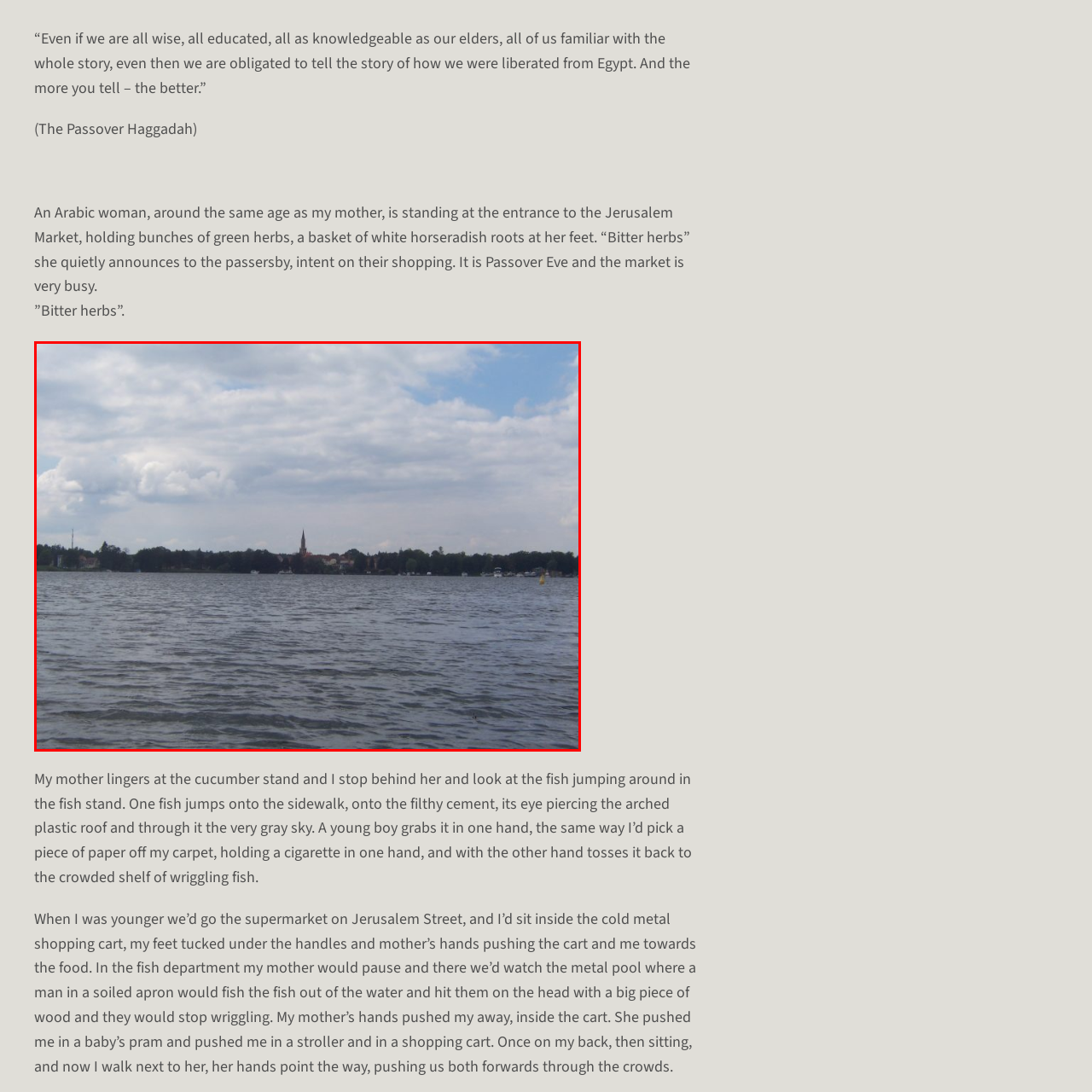Concentrate on the image marked by the red box, Is the church spire the tallest structure?
 Your answer should be a single word or phrase.

Yes